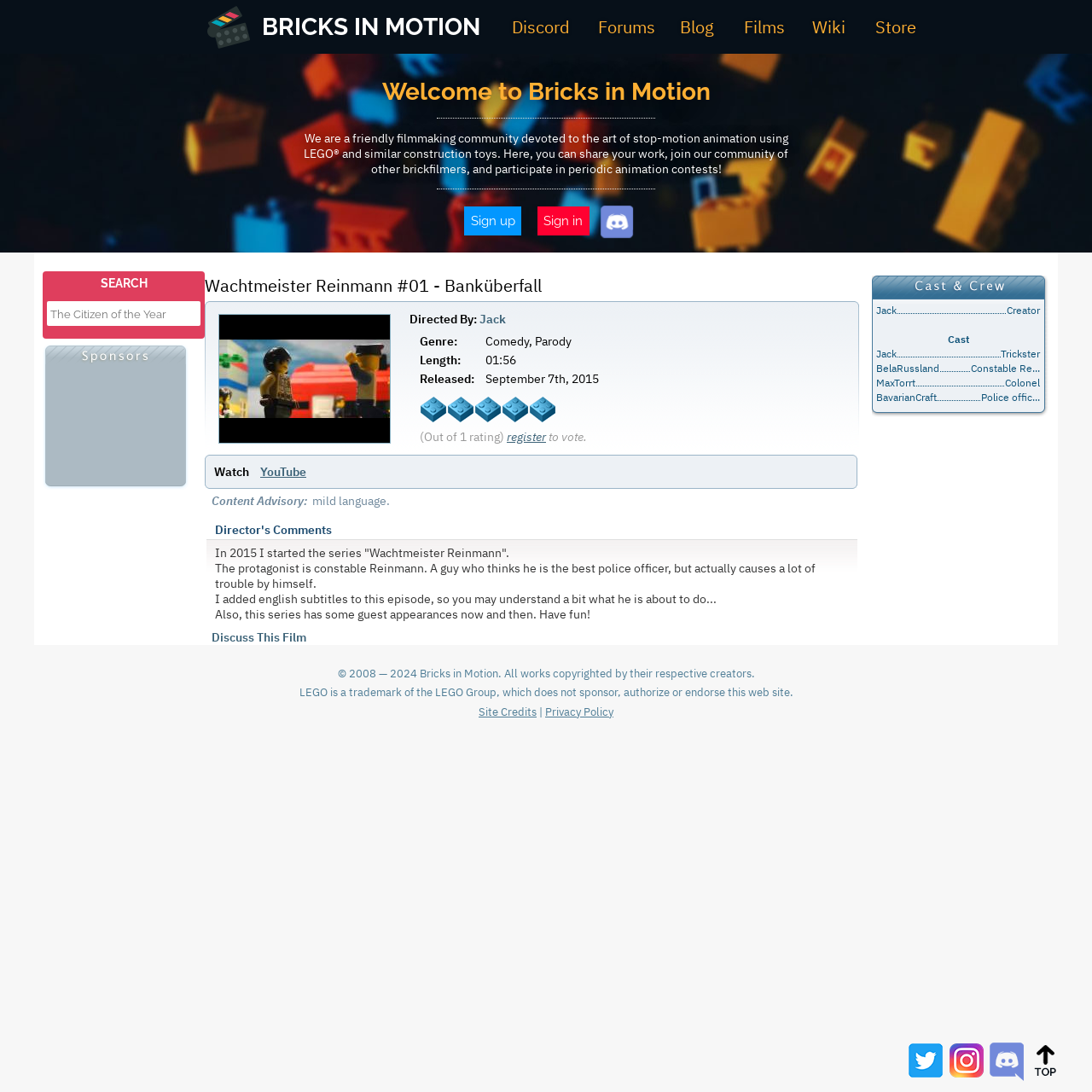Locate the coordinates of the bounding box for the clickable region that fulfills this instruction: "Click on the 'Sign up' link".

[0.425, 0.189, 0.478, 0.215]